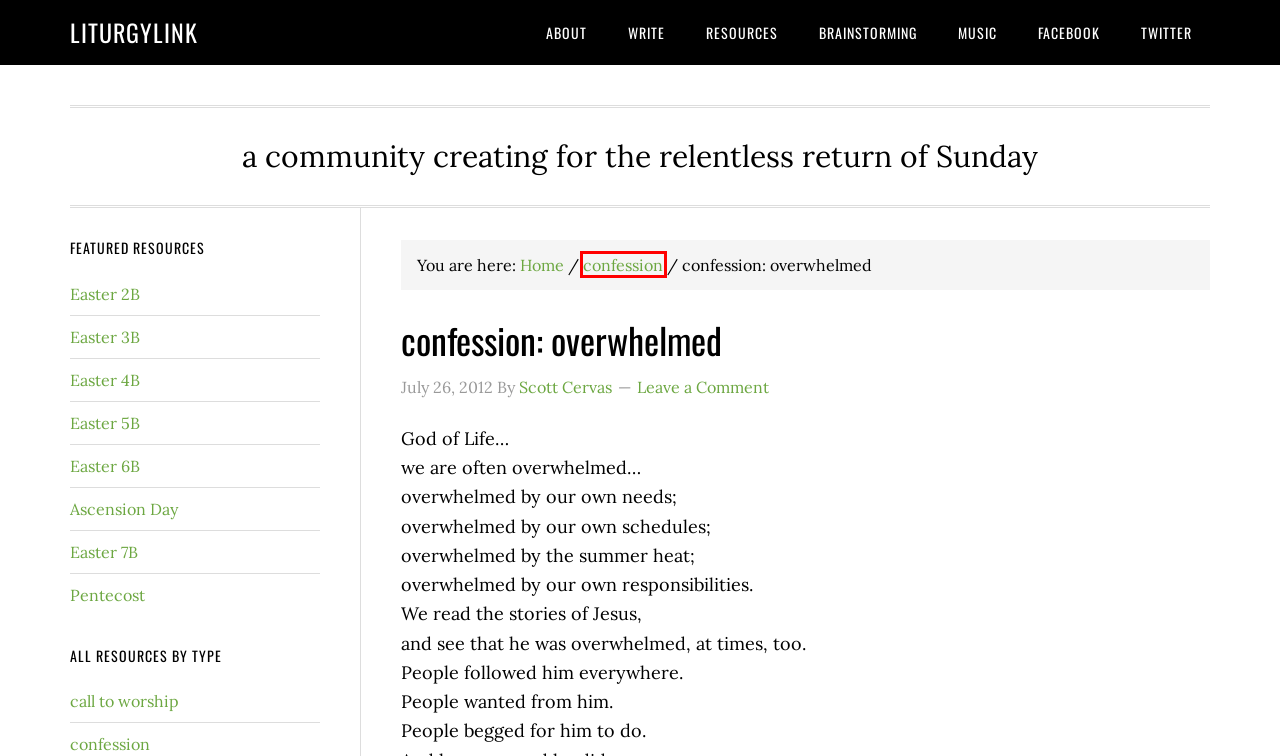You are presented with a screenshot of a webpage with a red bounding box. Select the webpage description that most closely matches the new webpage after clicking the element inside the red bounding box. The options are:
A. Easter 4B — LiturgyLink
B. Music — LiturgyLink
C. Resources — LiturgyLink
D. Easter 2B — LiturgyLink
E. Scott Cervas — LiturgyLink
F. About — LiturgyLink
G. Ascension Day — LiturgyLink
H. confession — LiturgyLink

H